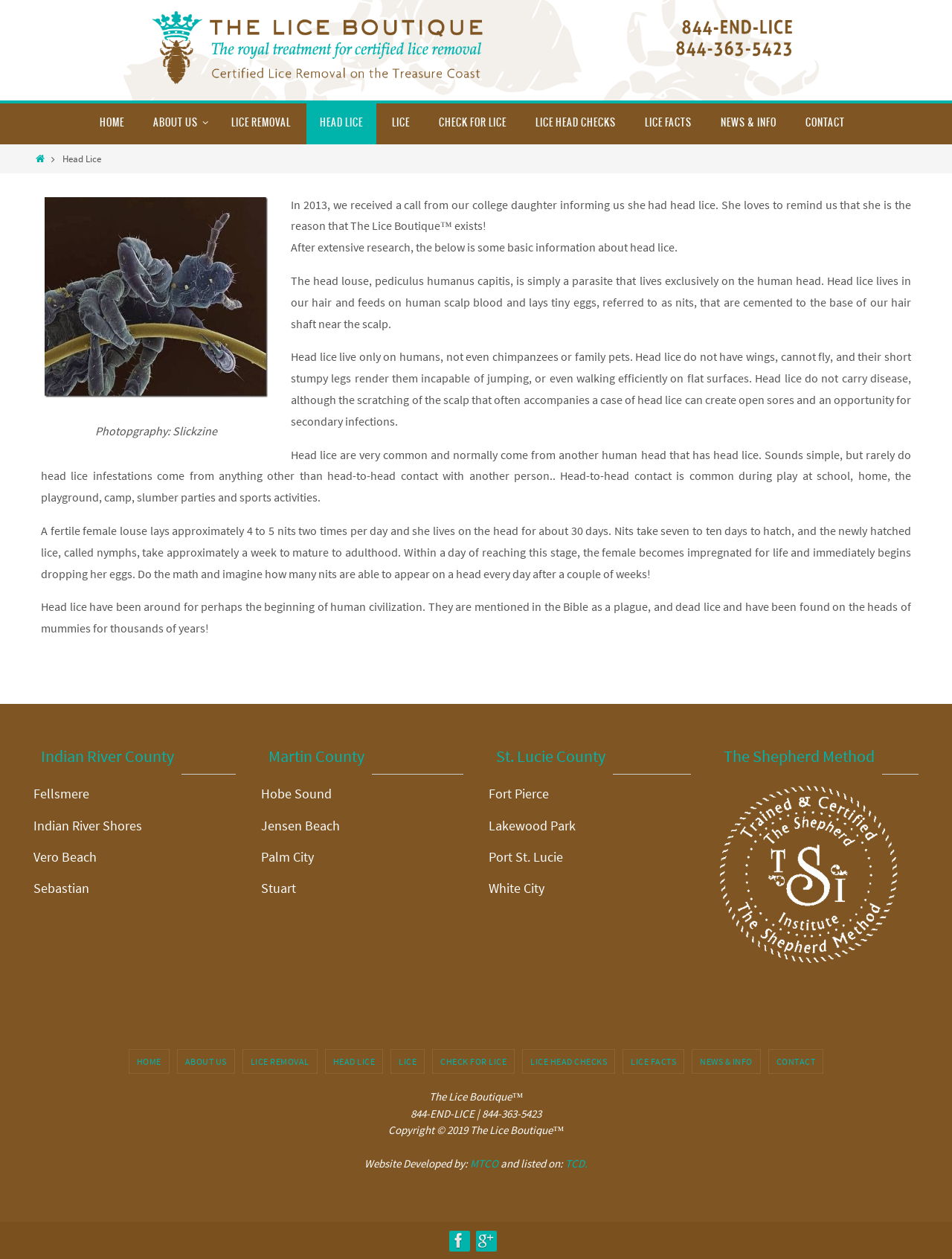Detail the features and information presented on the webpage.

The webpage is about The Lice Boutique, a service that removes head lice without using pesticides or harsh chemicals. At the top of the page, there is a logo image of The Lice Boutique, accompanied by a navigation menu with links to different sections of the website, including HOME, ABOUT US, LICE REMOVAL, and CONTACT.

Below the navigation menu, there is a main content area that starts with a brief story about how the business was founded. This is followed by a section that provides basic information about head lice, including what they are, how they live, and how they are transmitted.

The page then lists several facts about head lice, including their inability to fly or jump, and how they are commonly spread through head-to-head contact. There is also a section that discusses the history of head lice, mentioning that they have been around since ancient times and have even been found on the heads of mummies.

On the right side of the page, there is a list of locations served by The Lice Boutique, including cities in Indian River County, Martin County, and St. Lucie County. Below this list, there is a section that appears to be about a method called "The Shepherd Method", but the text is not provided.

At the bottom of the page, there is a footer area that contains links to the website's main sections, as well as contact information, including a phone number and copyright information. There are also links to the website's social media profiles on Facebook and GooglePlus.